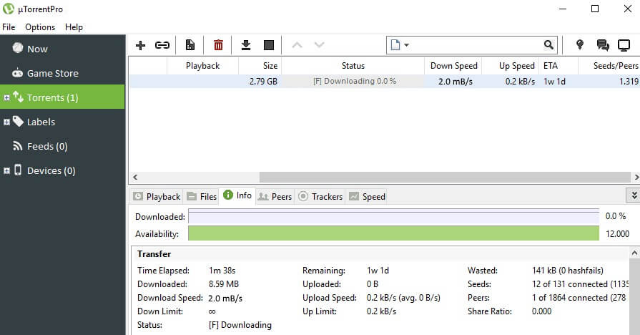How many active torrents are there?
Based on the content of the image, thoroughly explain and answer the question.

The answer can be found in the left sidebar, where the summary of active torrents and categories is provided. The 'Torrents (1)' section is highlighted, indicating that there is one active download.